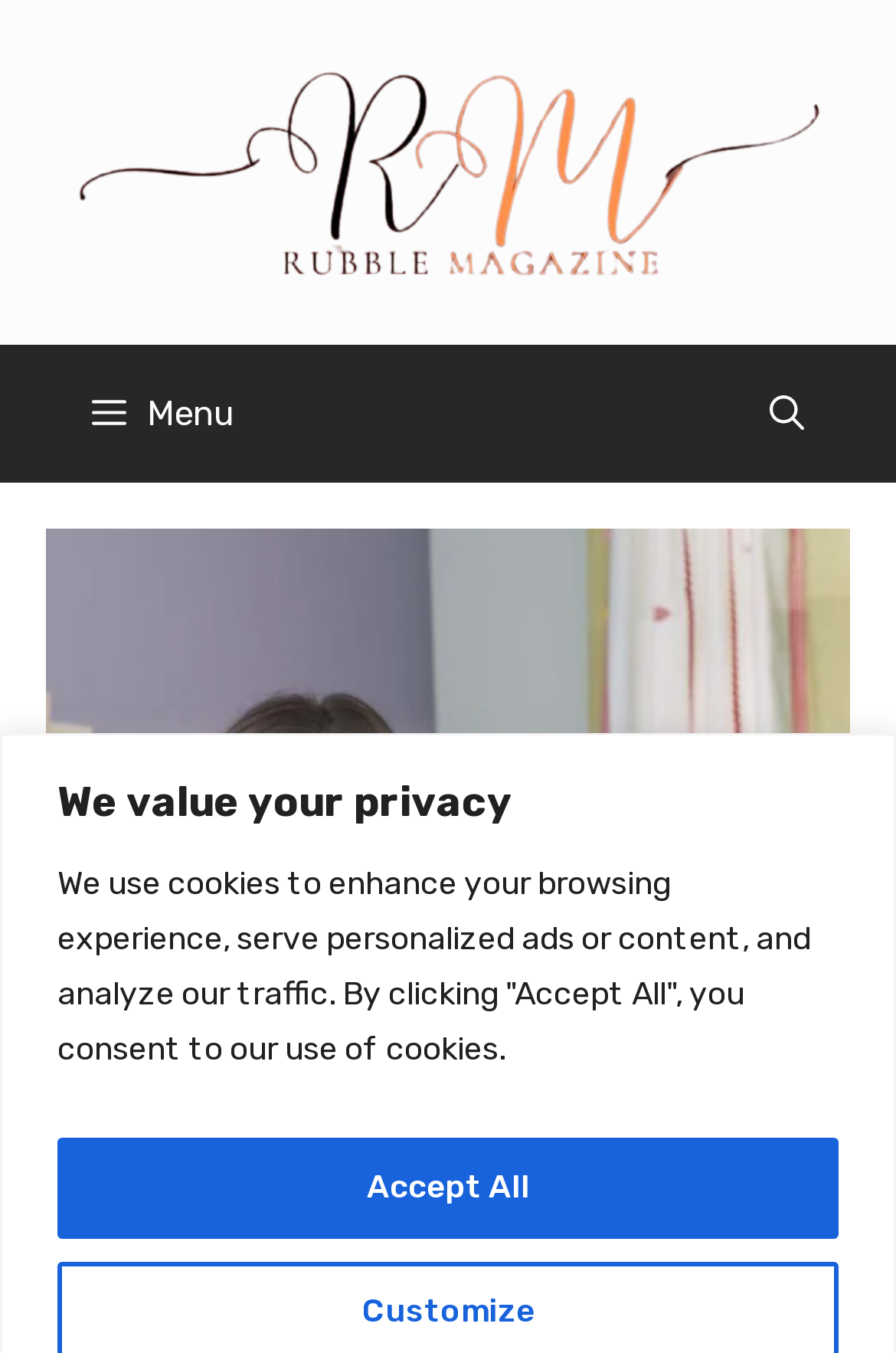Reply to the question with a brief word or phrase: What is the text on the topmost heading?

We value your privacy